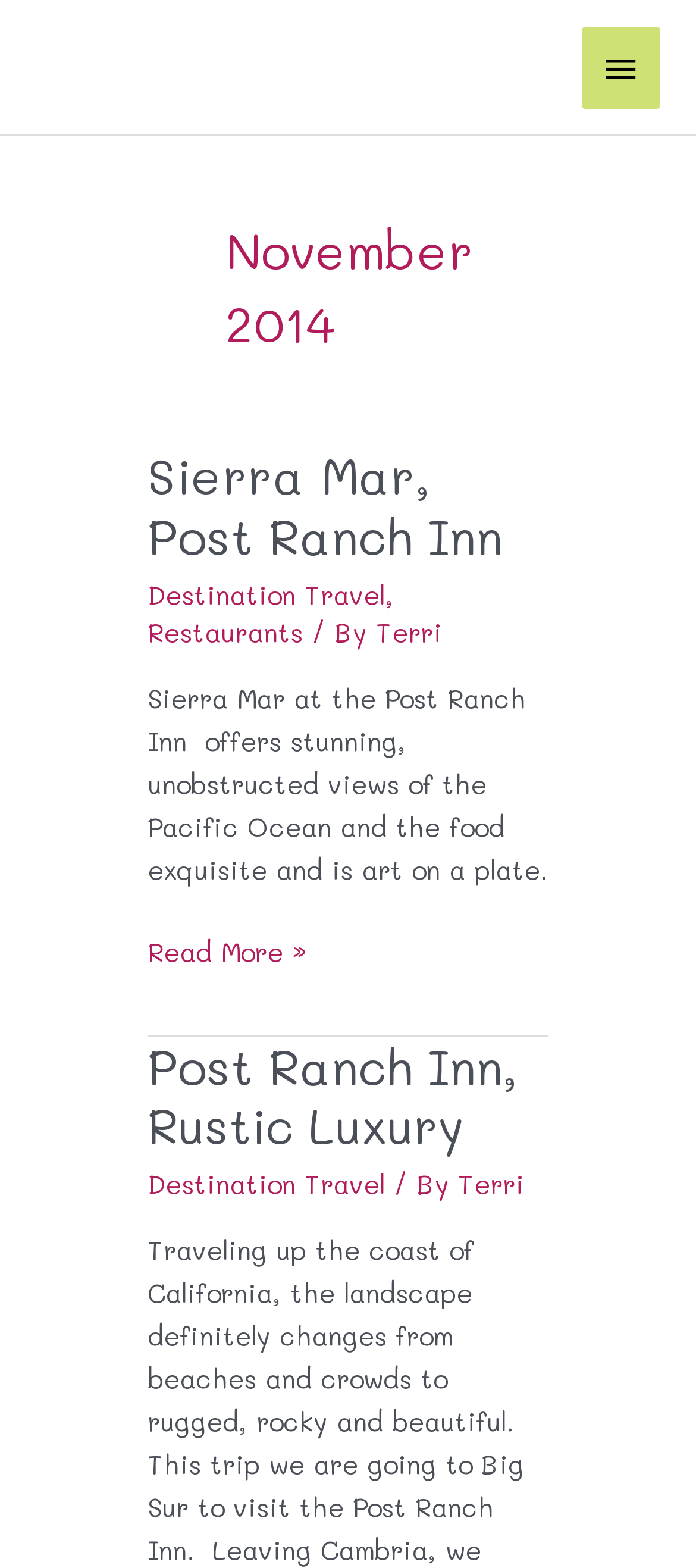Please identify the bounding box coordinates of where to click in order to follow the instruction: "Open main menu".

[0.836, 0.017, 0.949, 0.069]